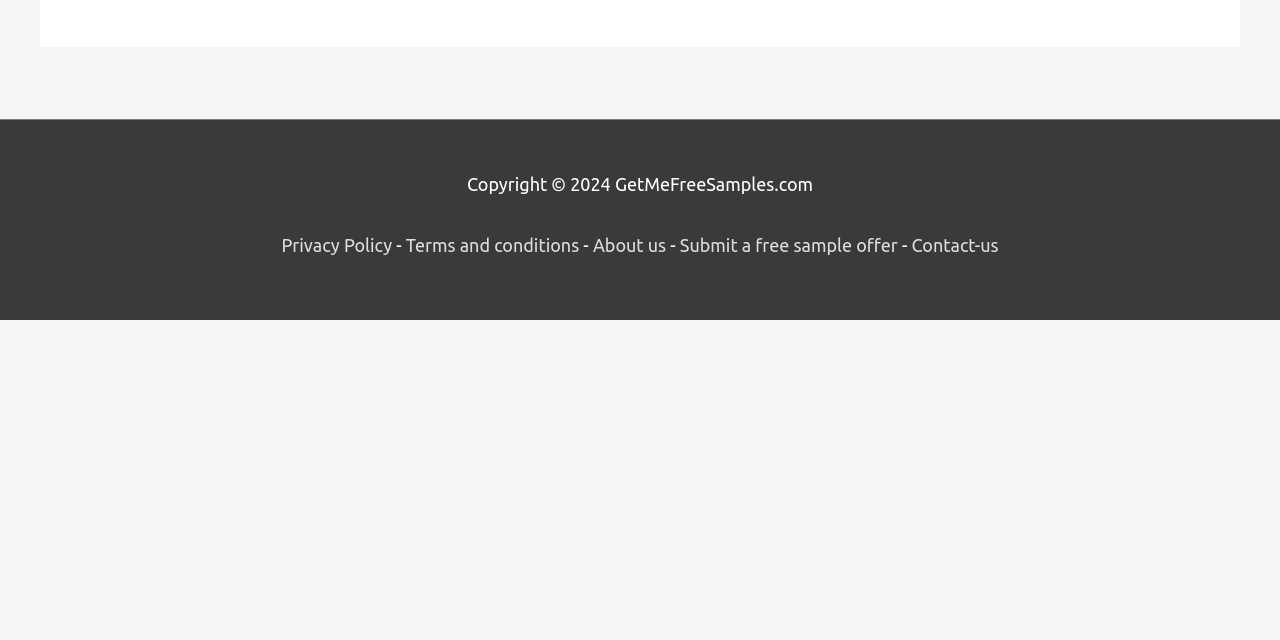Provide the bounding box coordinates of the UI element that matches the description: "Contact-us".

[0.712, 0.367, 0.78, 0.398]